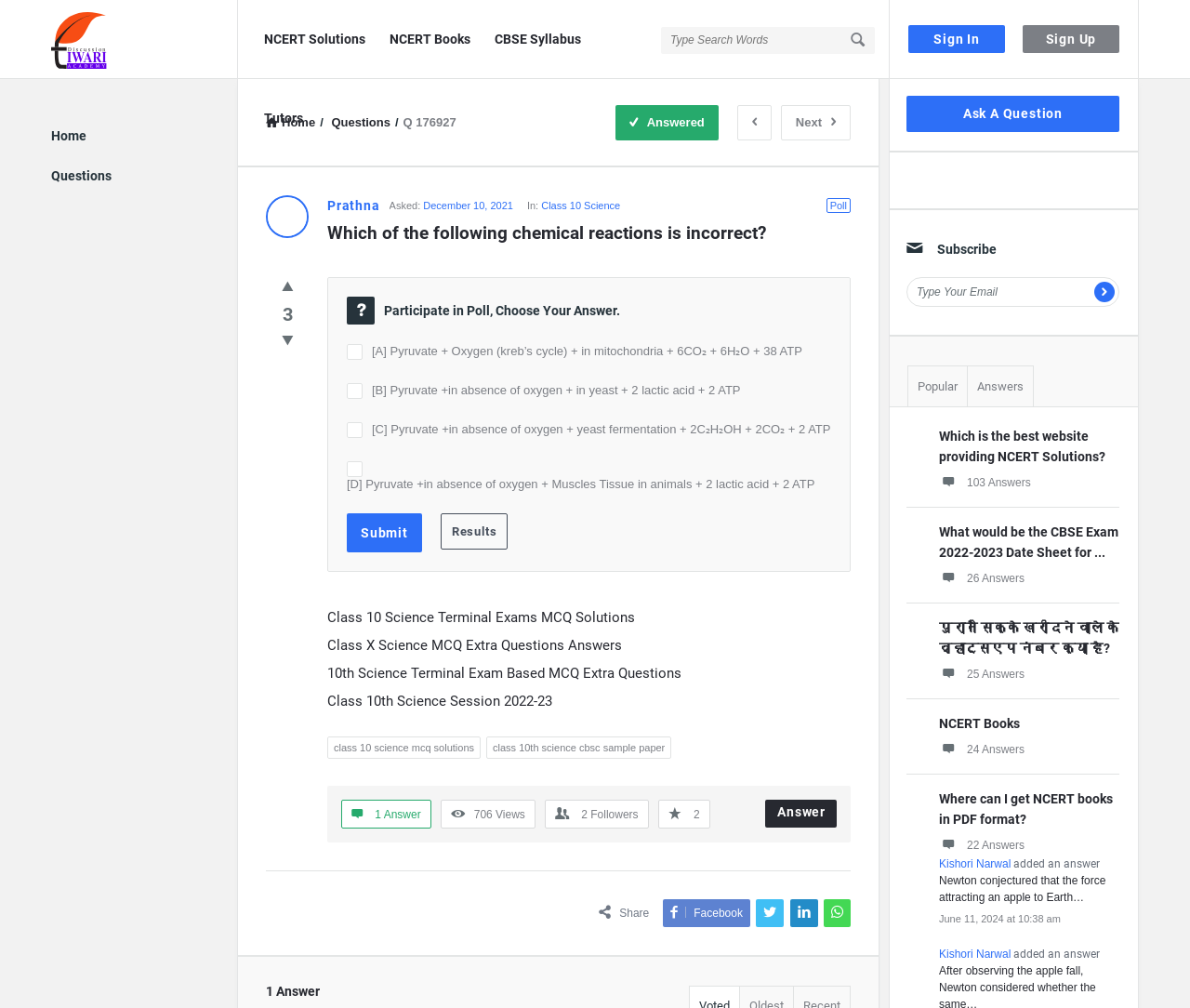What is the logo of Tiwari Academy Discussion?
Examine the image closely and answer the question with as much detail as possible.

The logo of Tiwari Academy Discussion is located at the top left corner of the webpage, with a bounding box coordinate of [0.043, 0.0, 0.2, 0.078]. It is an image element with the text 'Tiwari Academy Discussion Logo'.